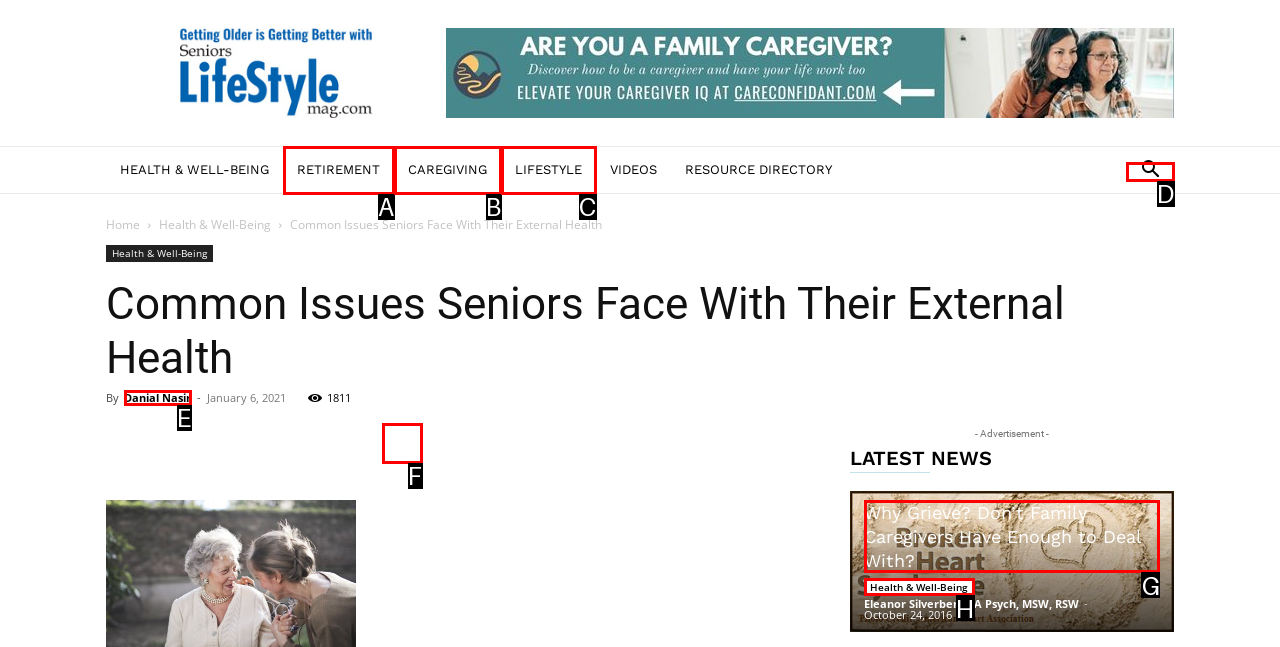Determine the letter of the UI element that will complete the task: View the article 'Why Grieve? Don’t Family Caregivers Have Enough to Deal With?'
Reply with the corresponding letter.

G